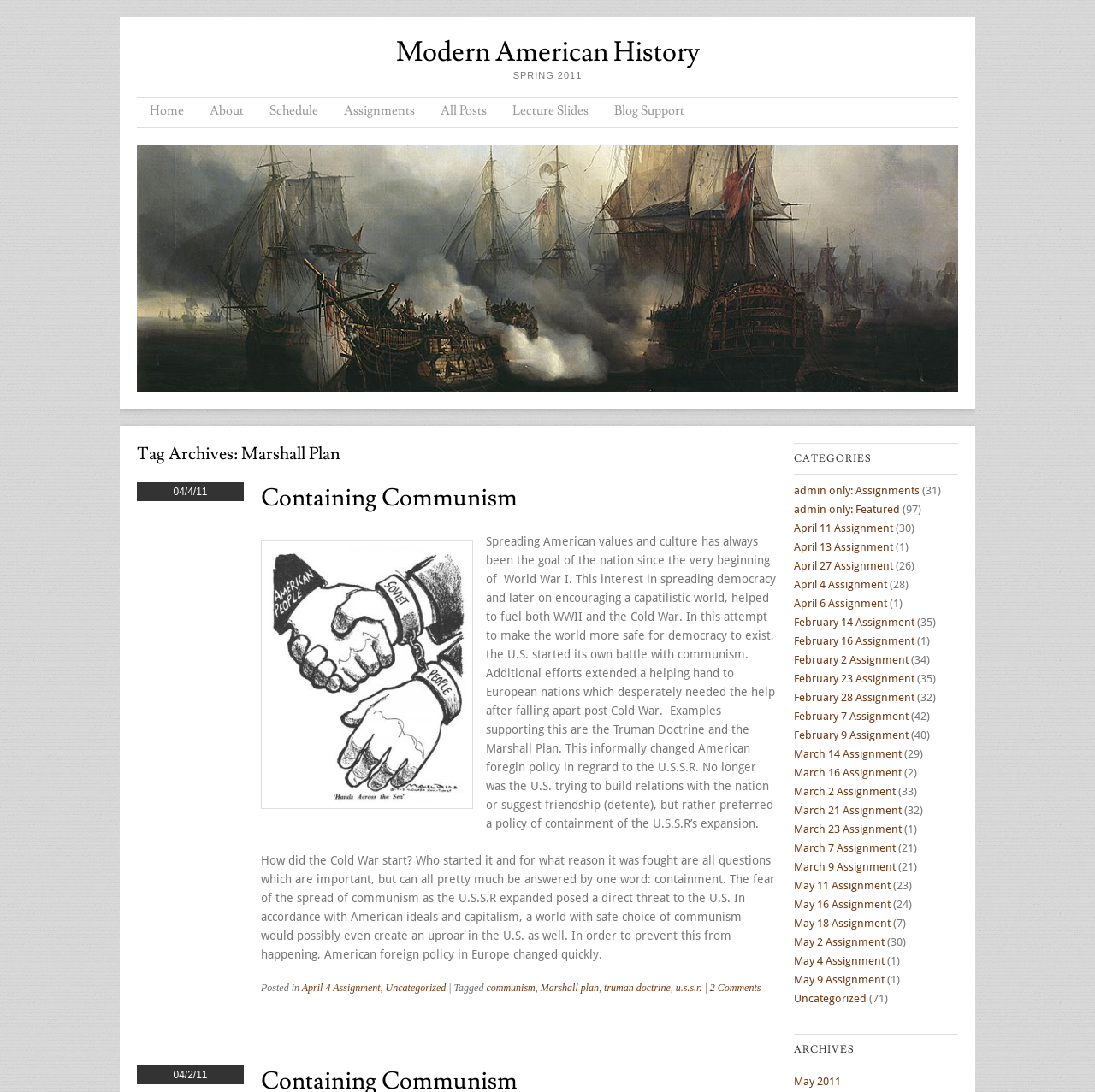Locate the coordinates of the bounding box for the clickable region that fulfills this instruction: "Go to the 'Schedule' page".

[0.234, 0.09, 0.302, 0.117]